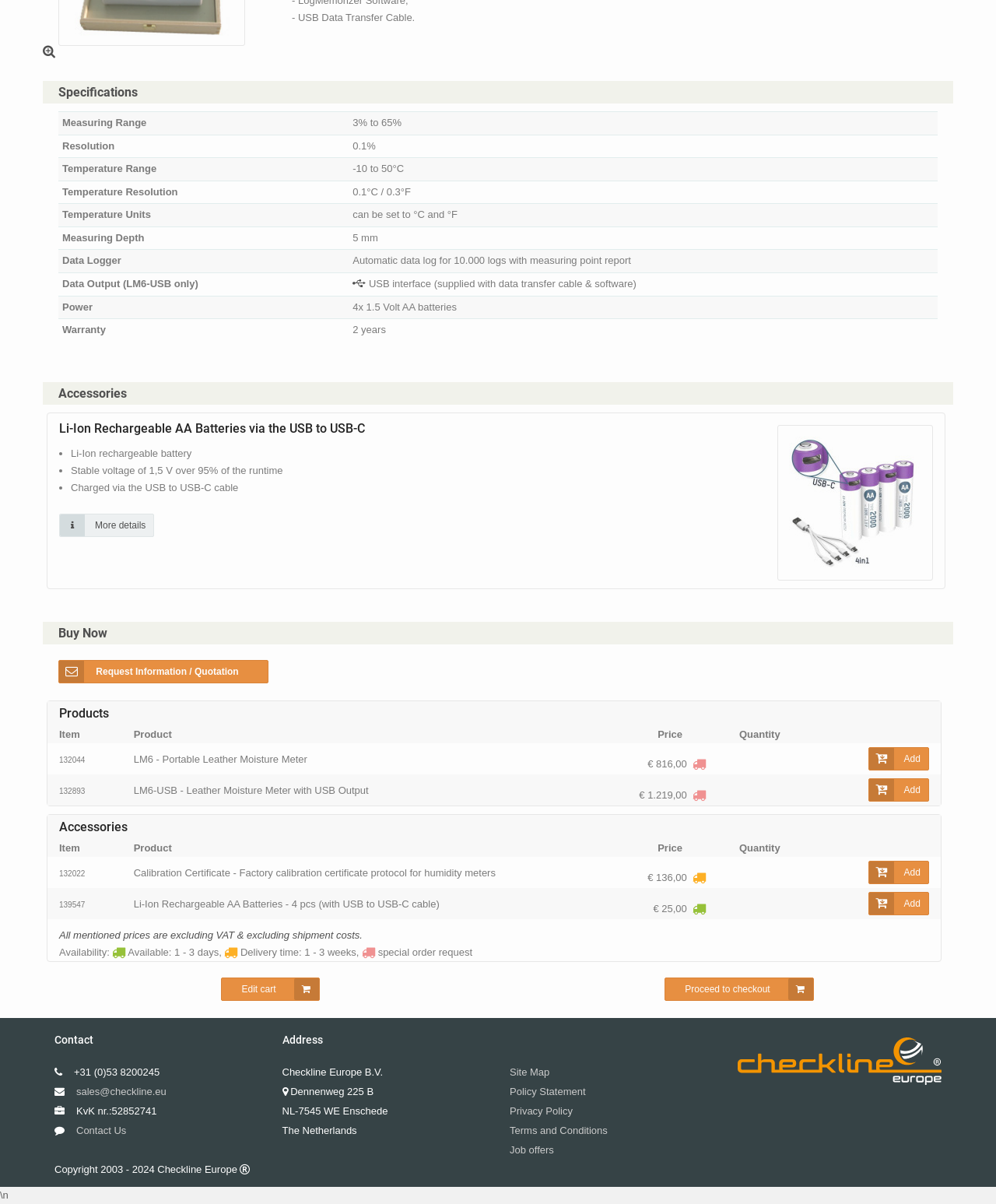Please identify the bounding box coordinates of the region to click in order to complete the task: "Click on the 'Buy Now' button". The coordinates must be four float numbers between 0 and 1, specified as [left, top, right, bottom].

[0.059, 0.52, 0.108, 0.532]